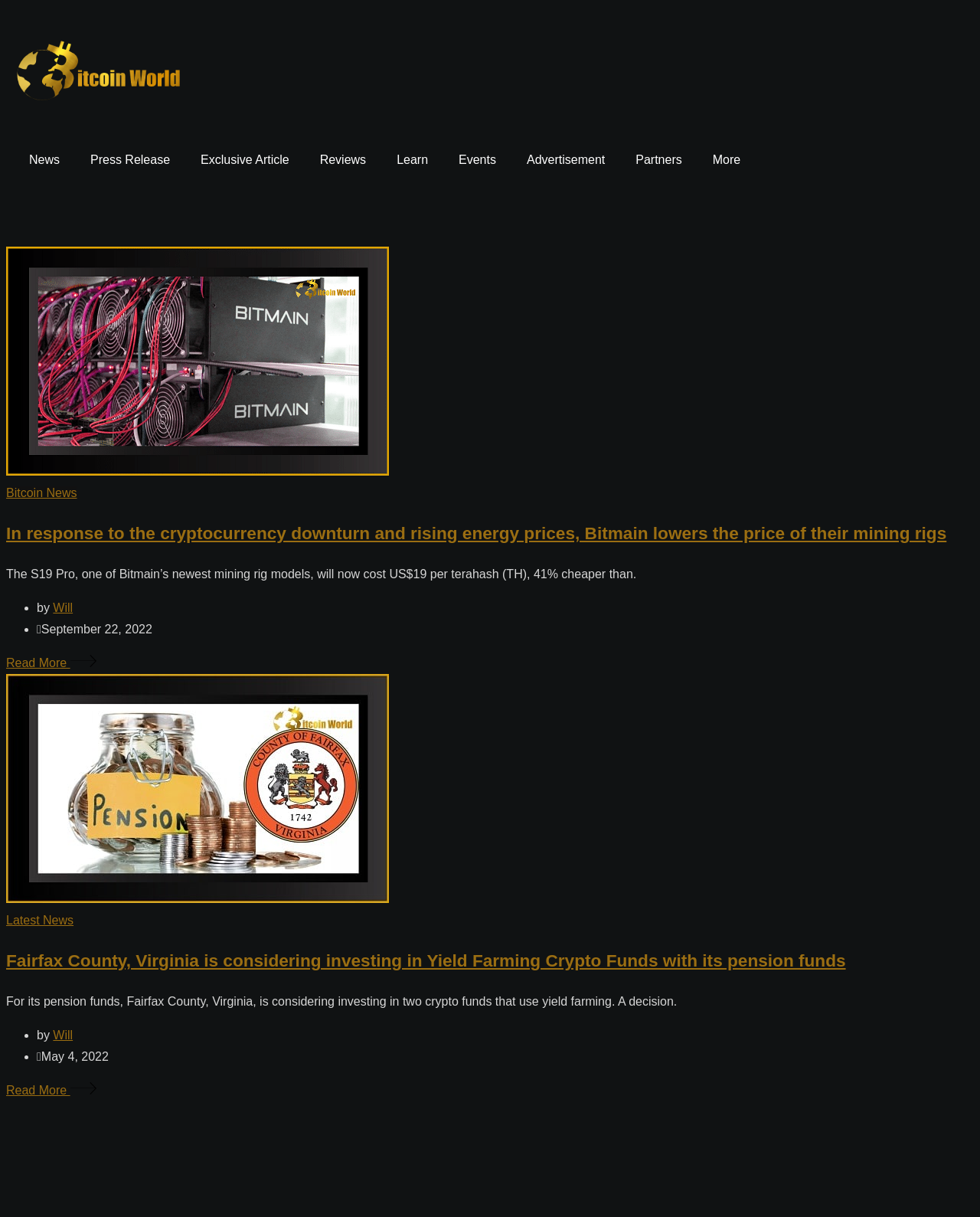Identify the bounding box of the UI element that matches this description: "alt="Fairfax" title="Feature image"".

[0.006, 0.733, 0.397, 0.744]